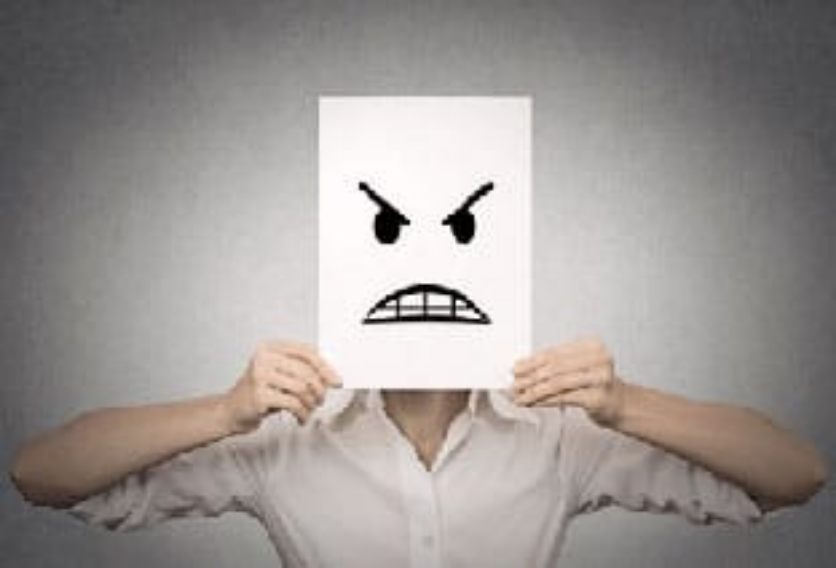What emotion is symbolized by the expression on the paper?
We need a detailed and exhaustive answer to the question. Please elaborate.

The caption states that the expression on the paper, characterized by furrowed brows and a grimacing mouth, symbolizes feelings of bitterness or frustration. This implies that the emotion being conveyed is one of negative sentiment.